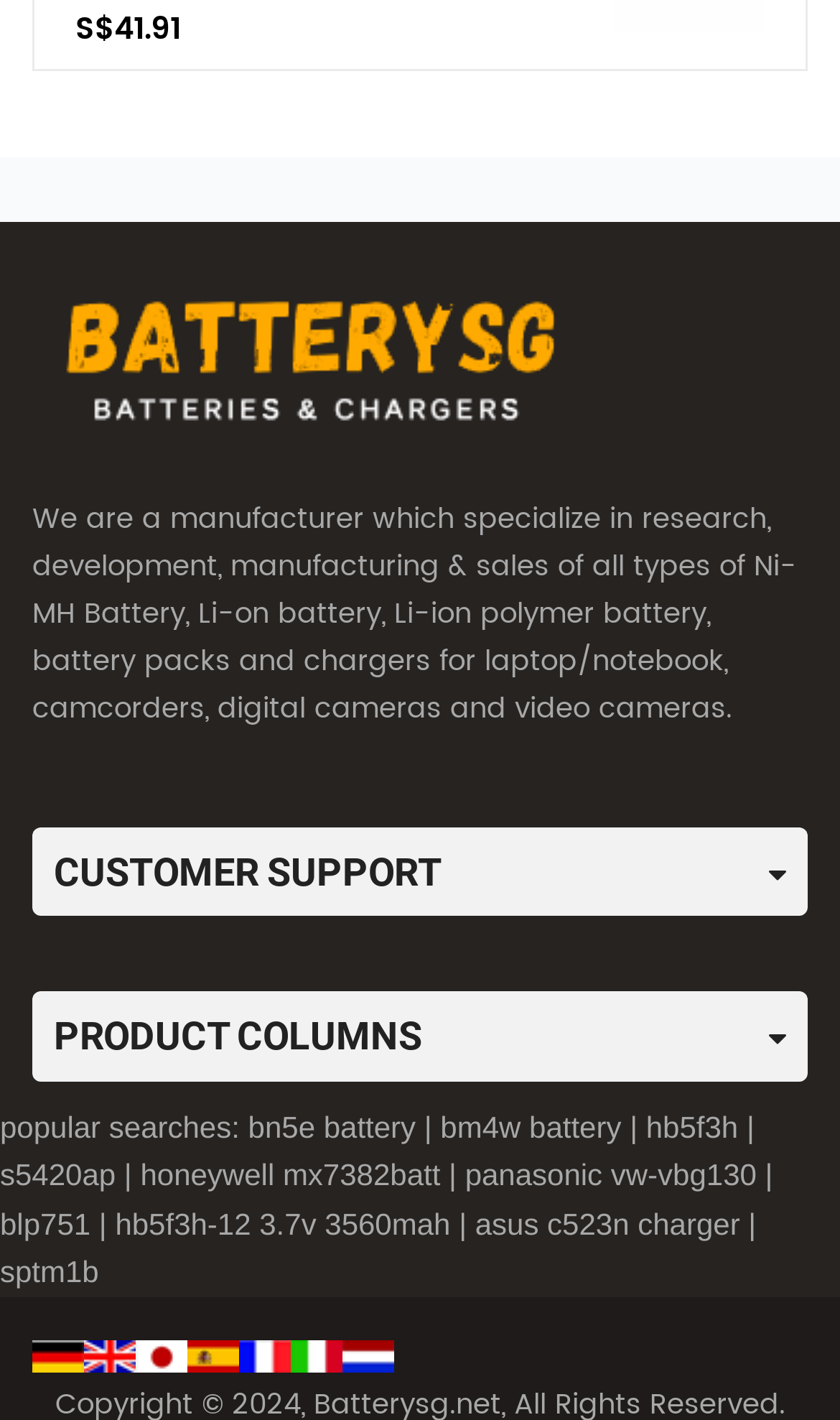What is the company name?
Look at the image and answer the question with a single word or phrase.

Batterysg.net